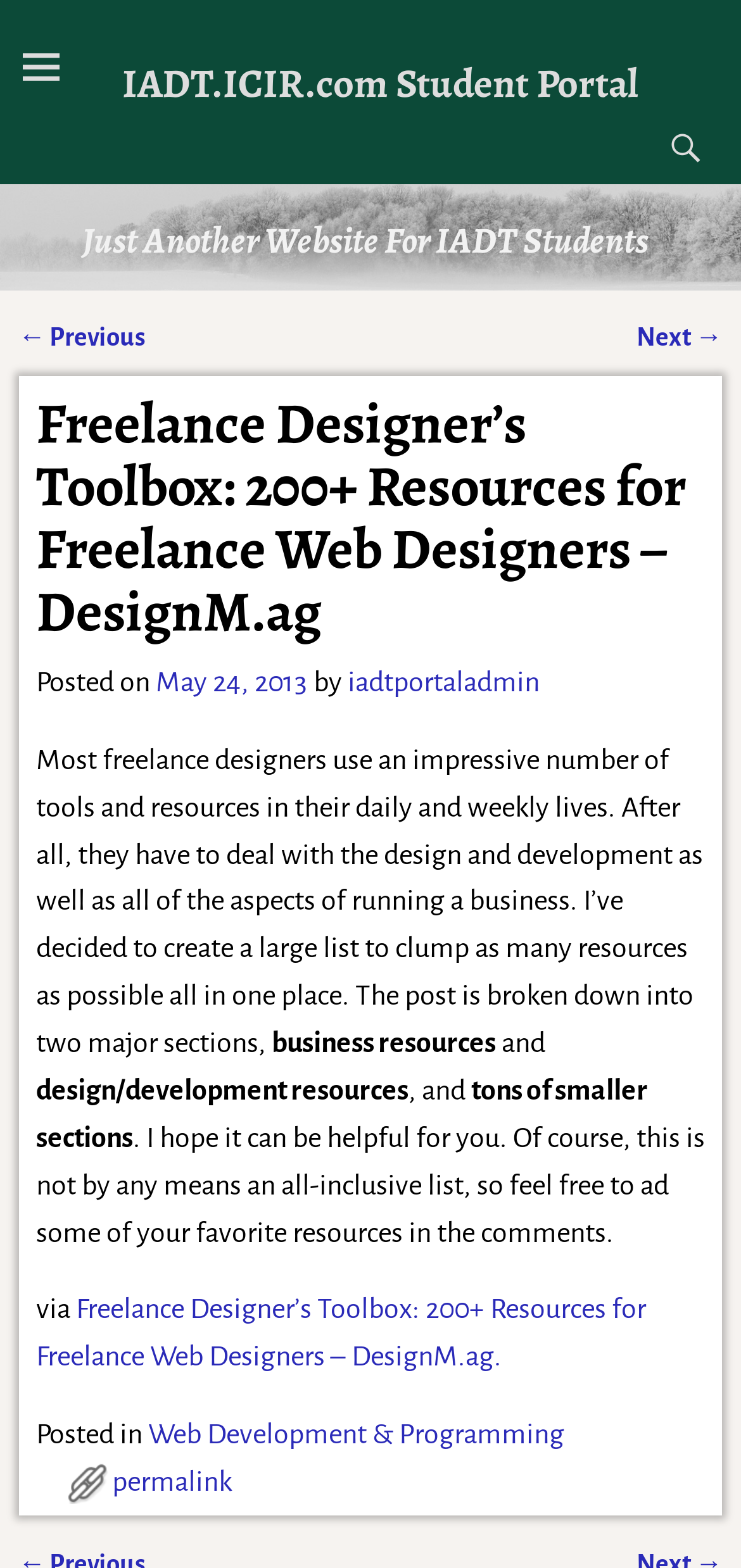Answer the question briefly using a single word or phrase: 
What is the date of the article?

May 24, 2013